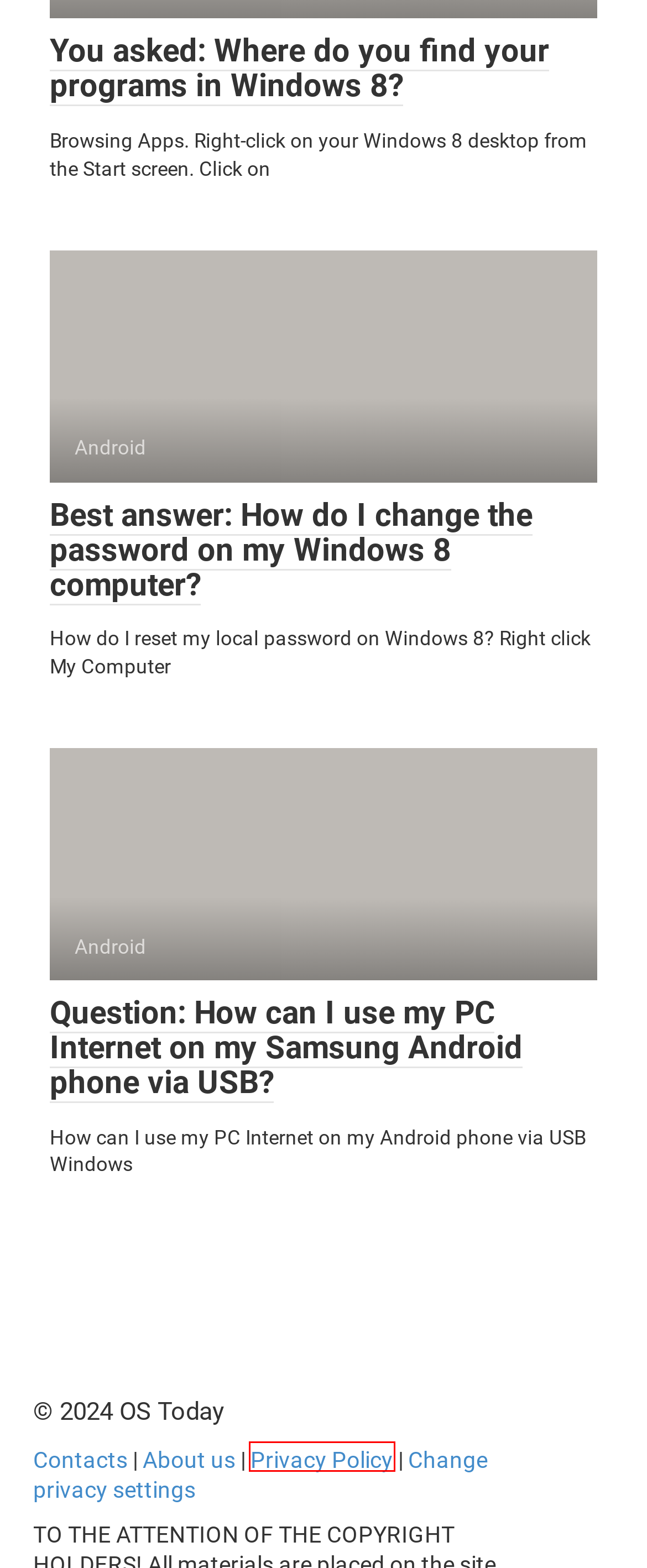You have a screenshot of a webpage, and a red bounding box highlights an element. Select the webpage description that best fits the new page after clicking the element within the bounding box. Options are:
A. Question: How can I use my PC Internet on my Samsung Android phone via USB?
B. Android Archives - OS Today
C. OS Today
D. About us - OS Today
E. Privacy Policy & Cookies - OS Today
F. When was the first operating system created?
G. You asked: Where do you find your programs in Windows 8?
H. Best answer: How do I change the password on my Windows 8 computer?

E